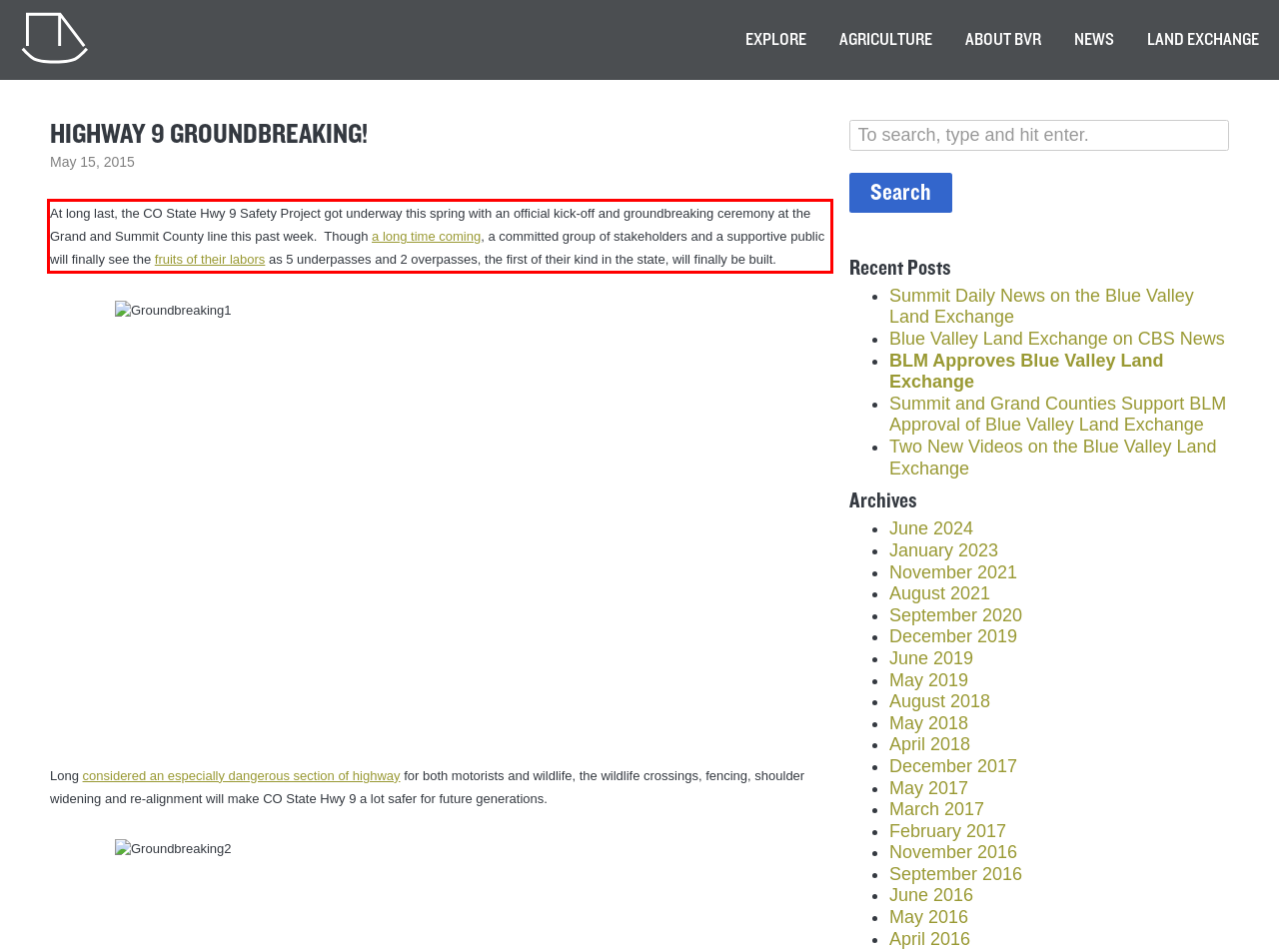Look at the webpage screenshot and recognize the text inside the red bounding box.

At long last, the CO State Hwy 9 Safety Project got underway this spring with an official kick-off and groundbreaking ceremony at the Grand and Summit County line this past week. Though a long time coming, a committed group of stakeholders and a supportive public will finally see the fruits of their labors as 5 underpasses and 2 overpasses, the first of their kind in the state, will finally be built.